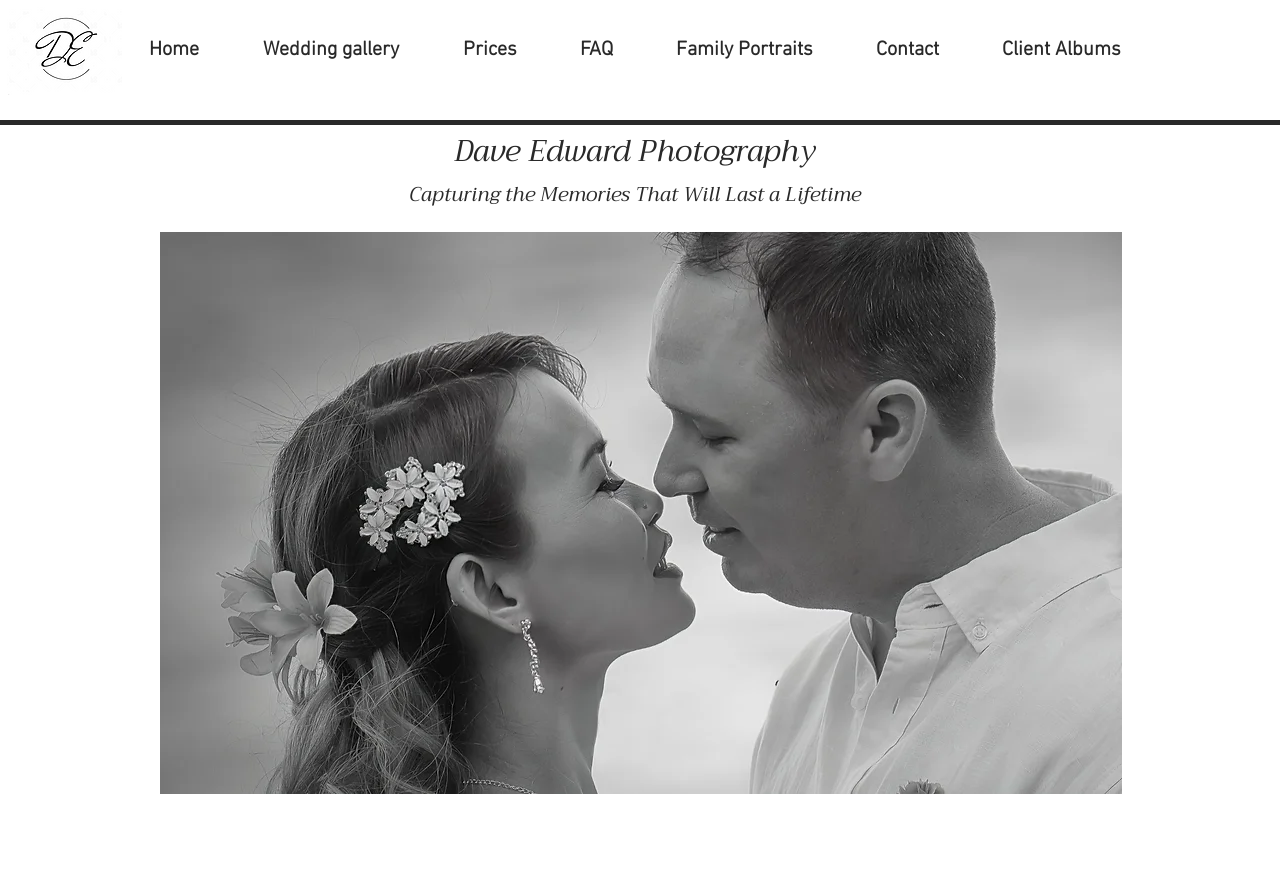Given the element description Family Portraits, specify the bounding box coordinates of the corresponding UI element in the format (top-left x, top-left y, bottom-right x, bottom-right y). All values must be between 0 and 1.

[0.503, 0.023, 0.659, 0.091]